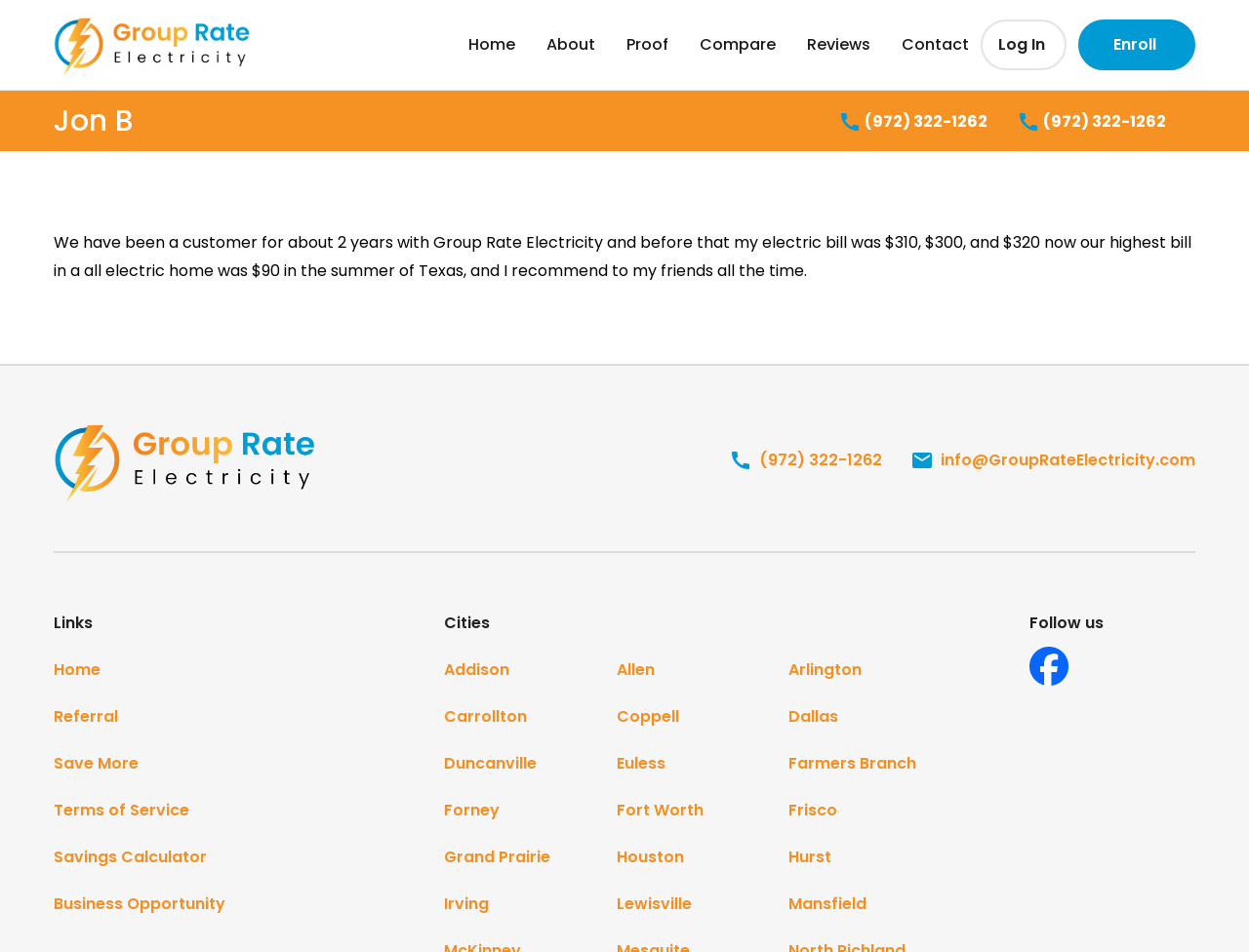Please provide a comprehensive answer to the question below using the information from the image: How many links are there in the top navigation menu?

The top navigation menu has links to Home, About, Proof, Compare, Reviews, Contact, and Log In, making a total of 7 links.